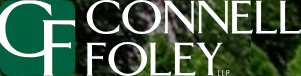What is the background of the logo?
Please provide a single word or phrase as your answer based on the image.

Natural landscape